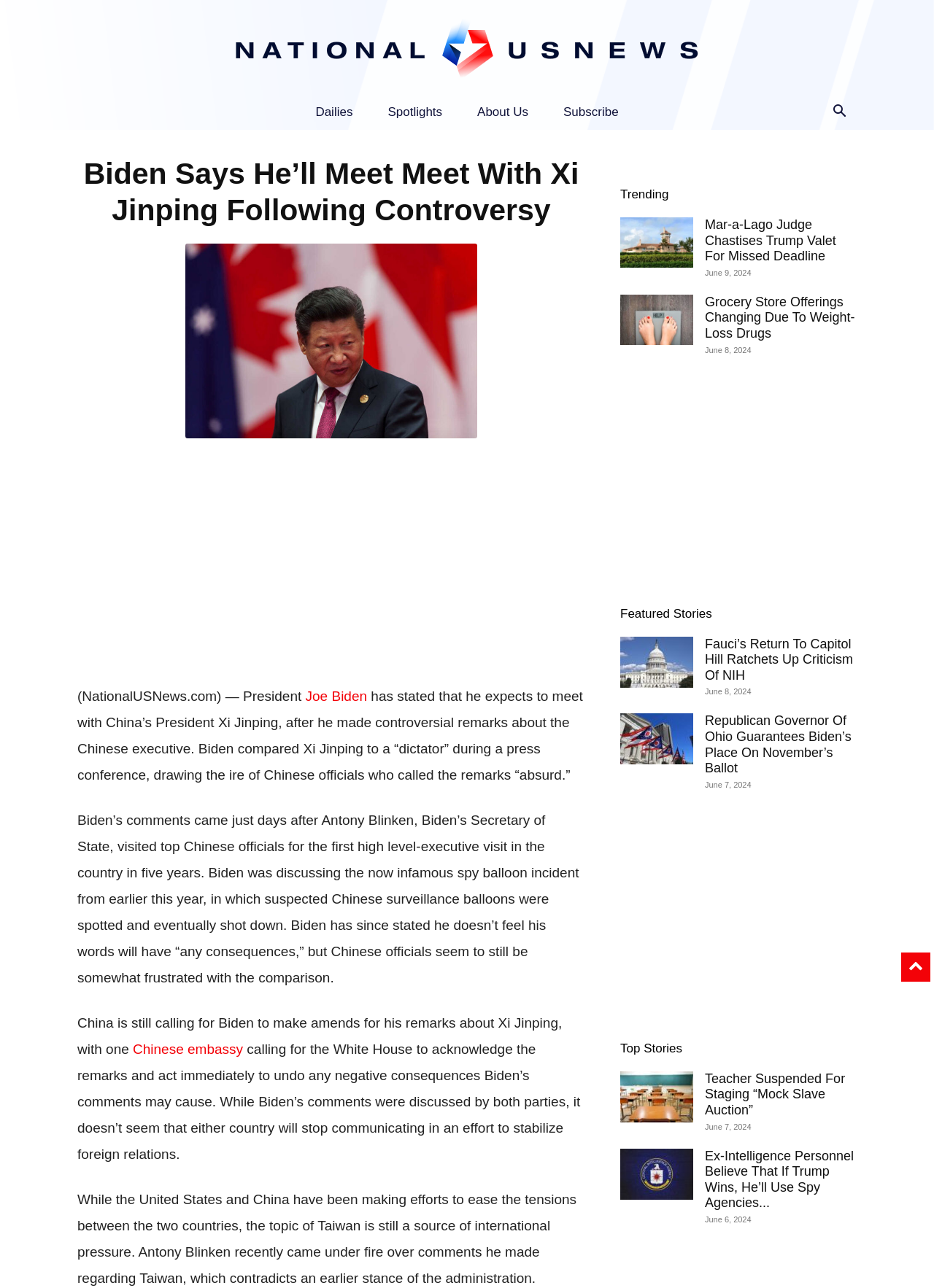Bounding box coordinates should be in the format (top-left x, top-left y, bottom-right x, bottom-right y) and all values should be floating point numbers between 0 and 1. Determine the bounding box coordinate for the UI element described as: Chinese embassy

[0.142, 0.808, 0.26, 0.82]